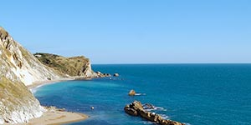What is the shape of the coastal cliffs?
Please look at the screenshot and answer using one word or phrase.

dramatic